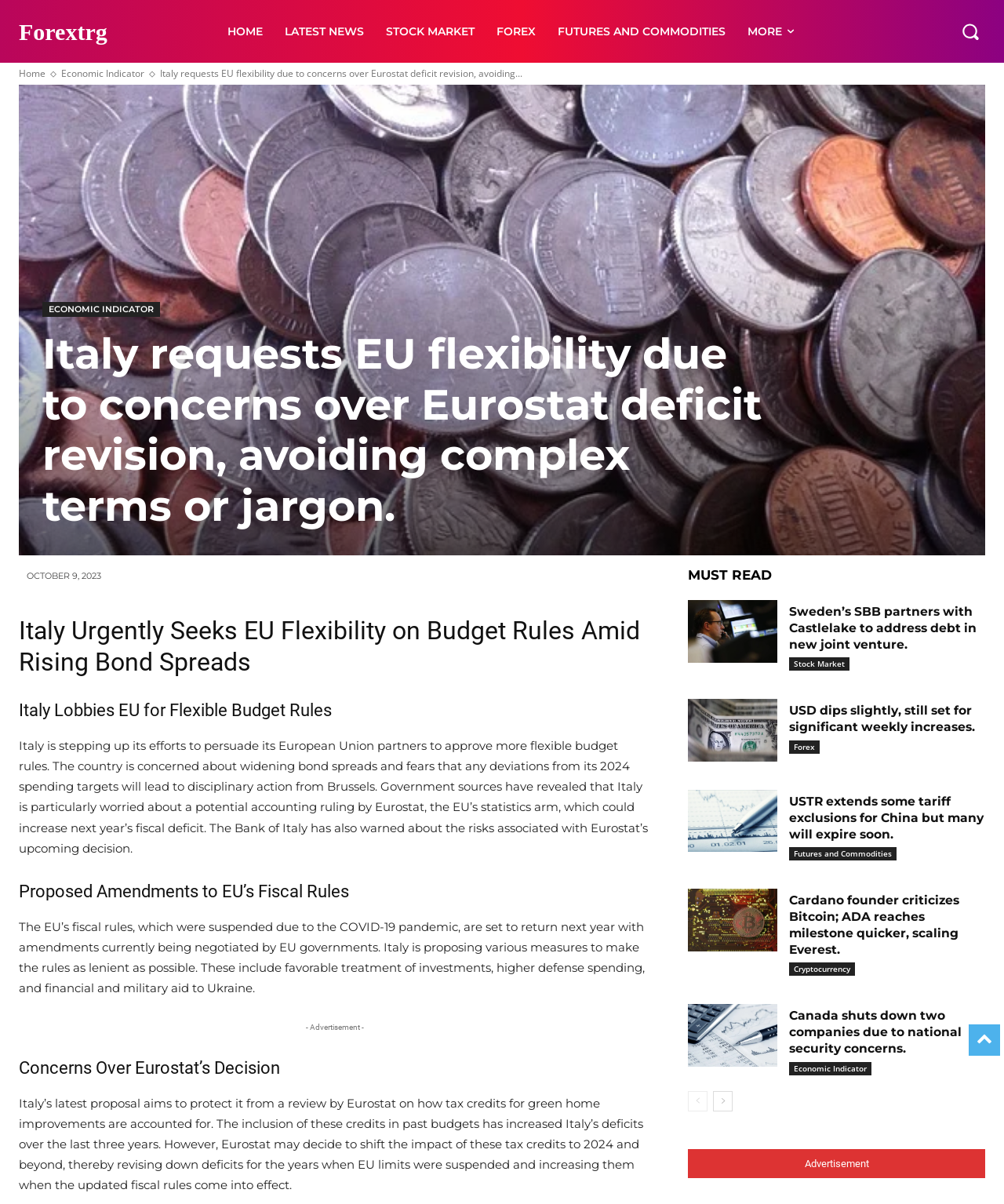What is the date of the article?
Offer a detailed and exhaustive answer to the question.

The date of the article can be found in the time element, which is 'OCTOBER 9, 2023'.